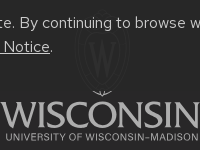Describe every aspect of the image in detail.

The image features the logo of the University of Wisconsin–Madison, prominently displayed in a dark setting. Above the logo, a message indicates the site's usage of cookies, informing visitors that by continuing to browse, they acknowledge this policy. The logo itself is intricately designed, featuring the iconic "W" emblem that symbolizes the university, accompanied by the full name "University of Wisconsin" below it. This visual is part of the website’s footer, aimed at enhancing user experience while maintaining compliance with privacy regulations.